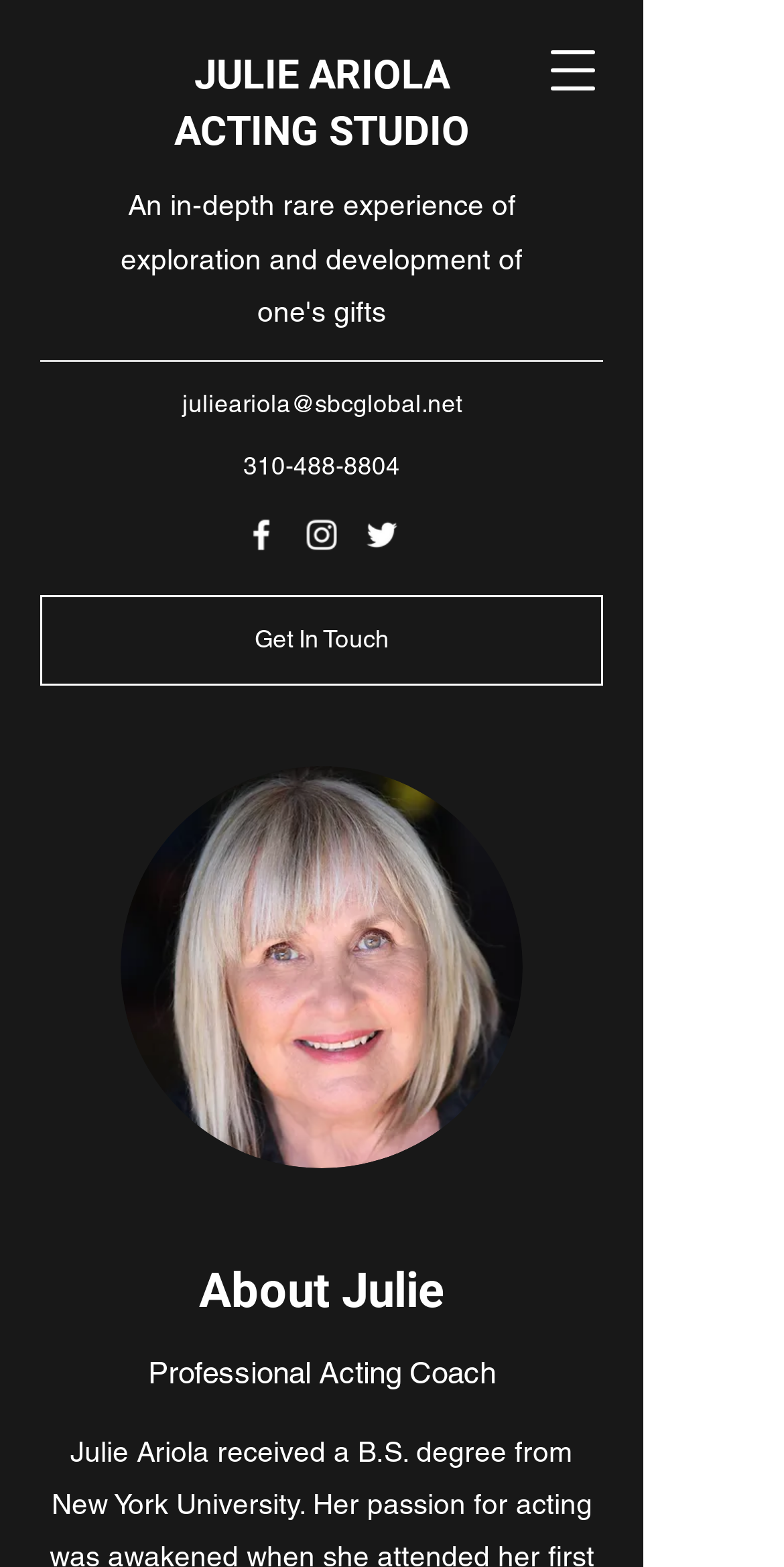Give a one-word or phrase response to the following question: What is the email address to get in touch?

julieariola@sbcglobal.net